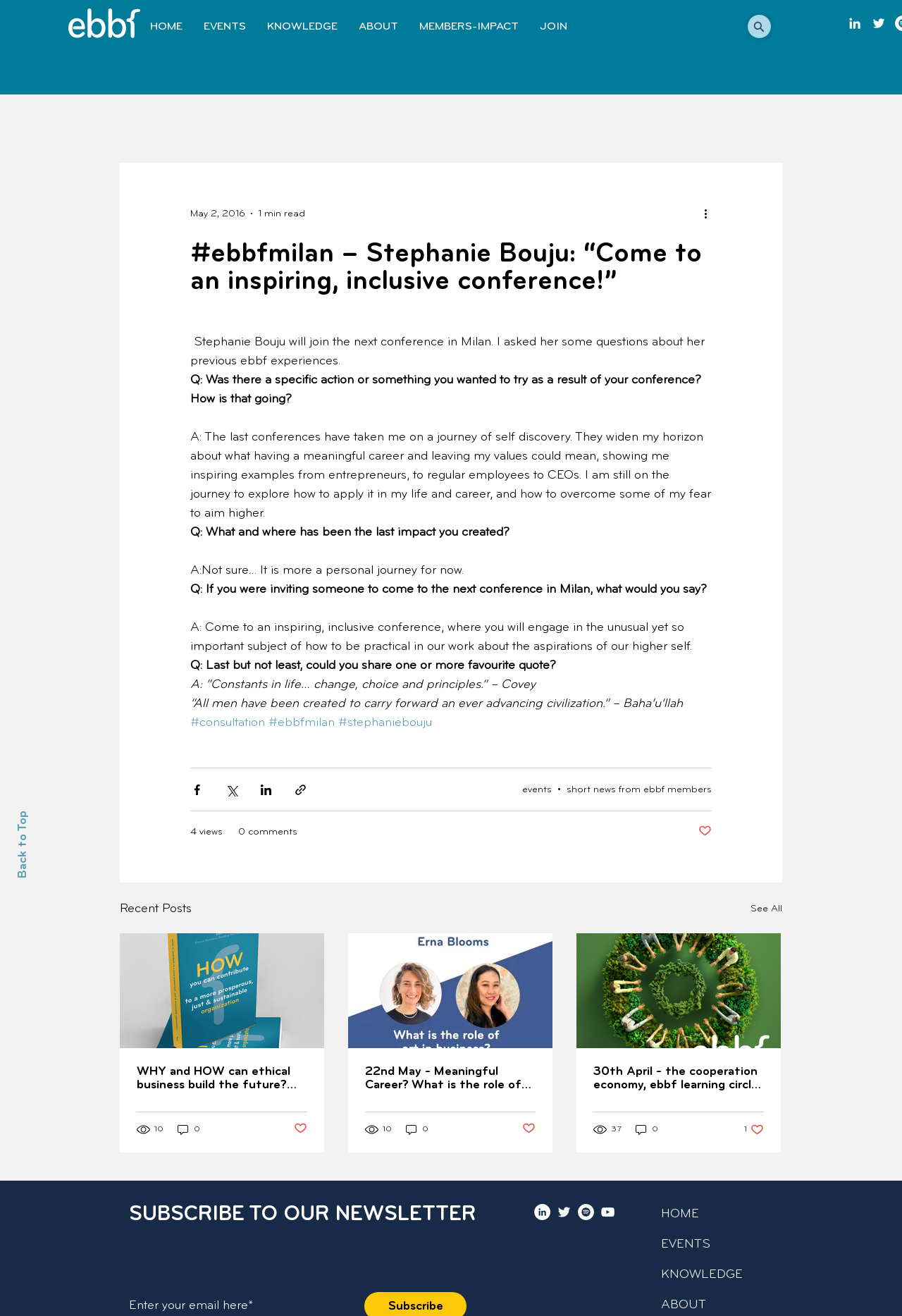Answer the question using only one word or a concise phrase: What is the topic of the conference mentioned in the article?

Inclusive conference